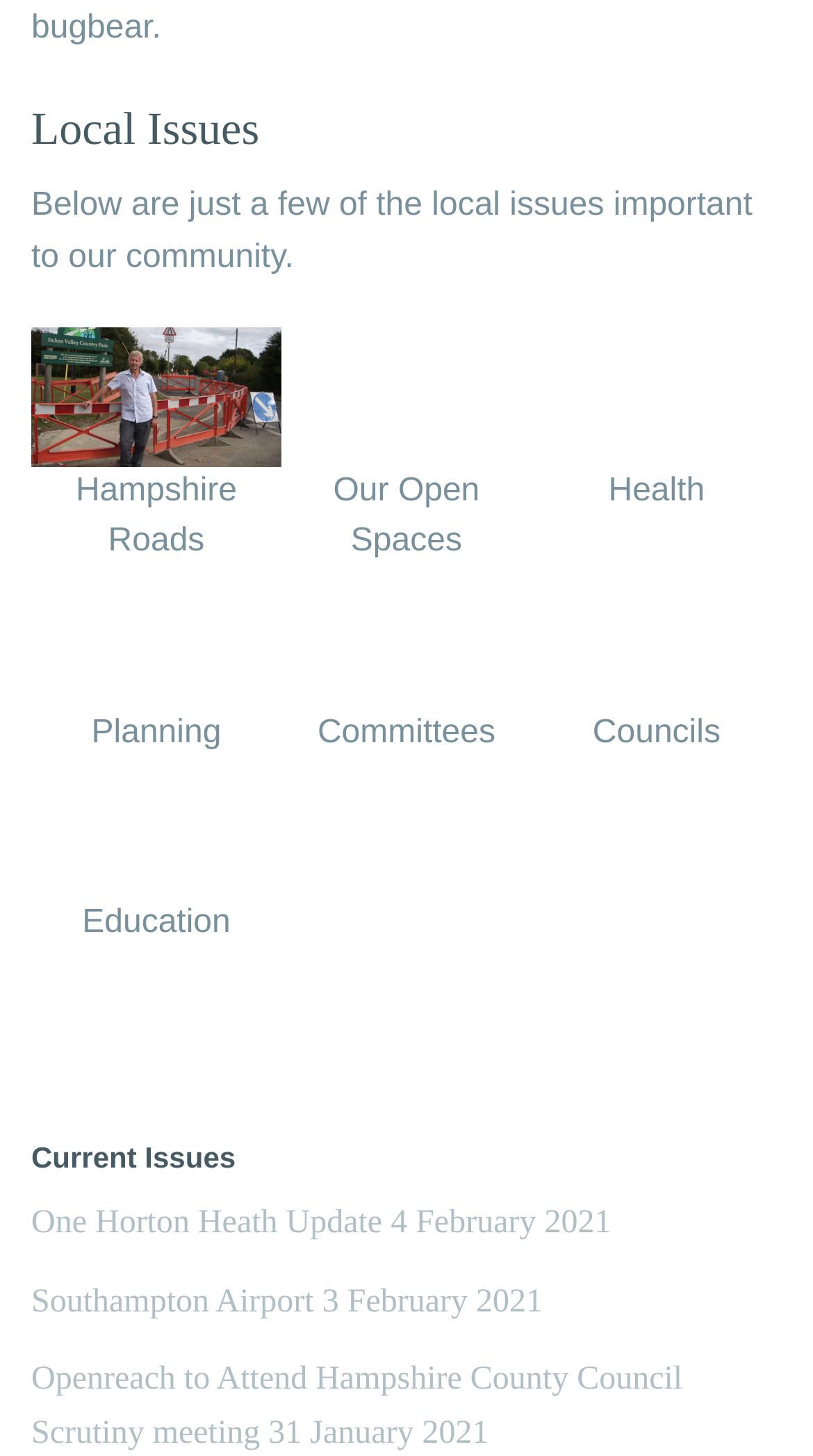Determine the bounding box coordinates for the area that should be clicked to carry out the following instruction: "Read about Open Spaces".

[0.346, 0.26, 0.654, 0.285]